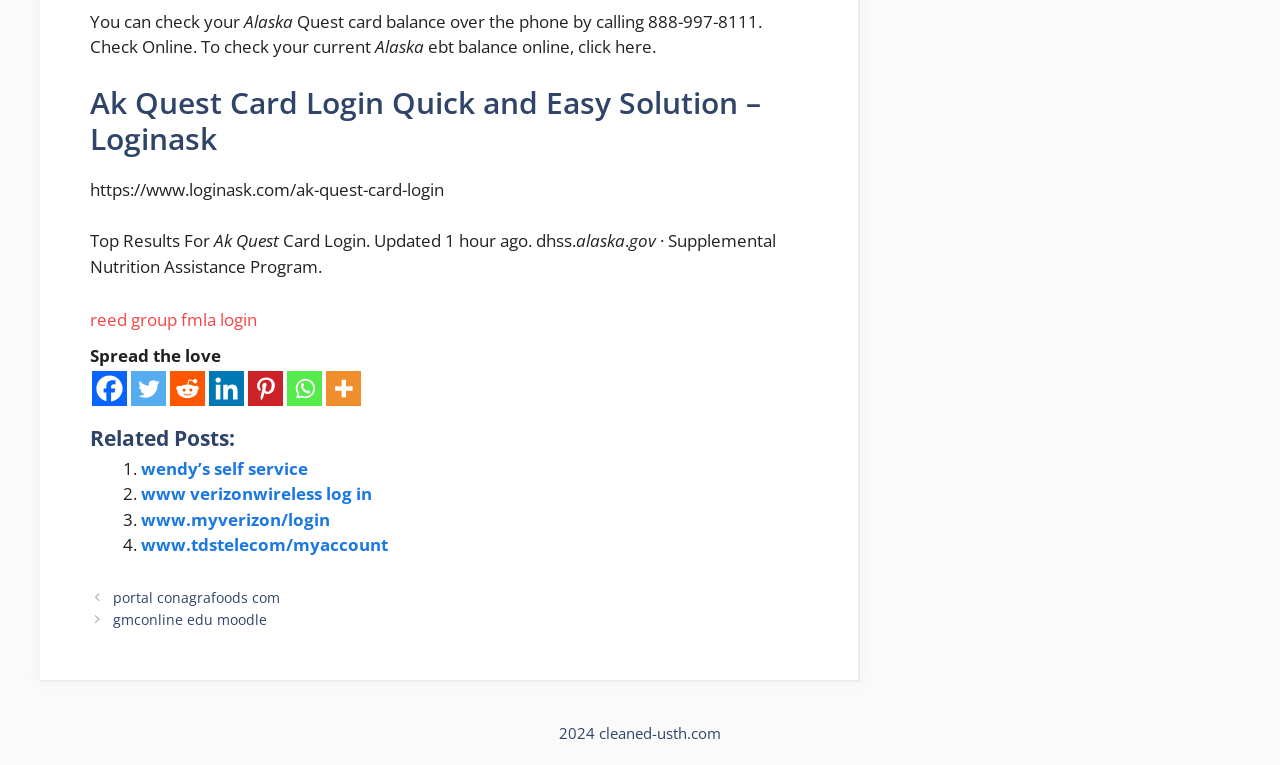Specify the bounding box coordinates of the element's region that should be clicked to achieve the following instruction: "Check Alaska ebt balance online". The bounding box coordinates consist of four float numbers between 0 and 1, in the format [left, top, right, bottom].

[0.331, 0.046, 0.512, 0.076]